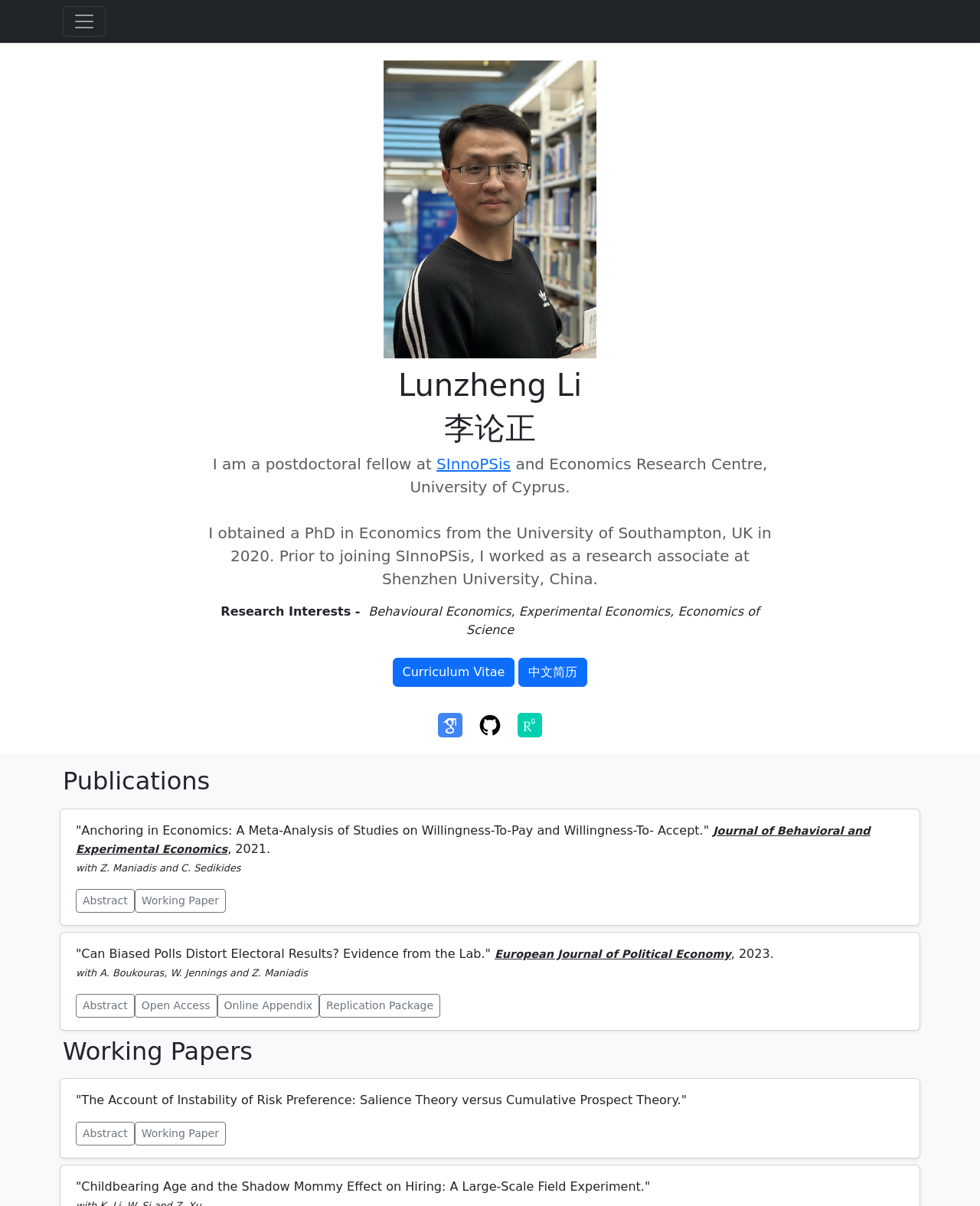Pinpoint the bounding box coordinates of the clickable element needed to complete the instruction: "View the Abstract of the first working paper". The coordinates should be provided as four float numbers between 0 and 1: [left, top, right, bottom].

[0.077, 0.93, 0.137, 0.95]